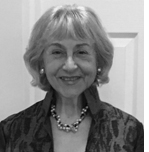Based on the image, please elaborate on the answer to the following question:
How many plays has Elizabeth Elwood written?

The caption states that Elizabeth Elwood has written four plays, which is a part of her extensive body of work.